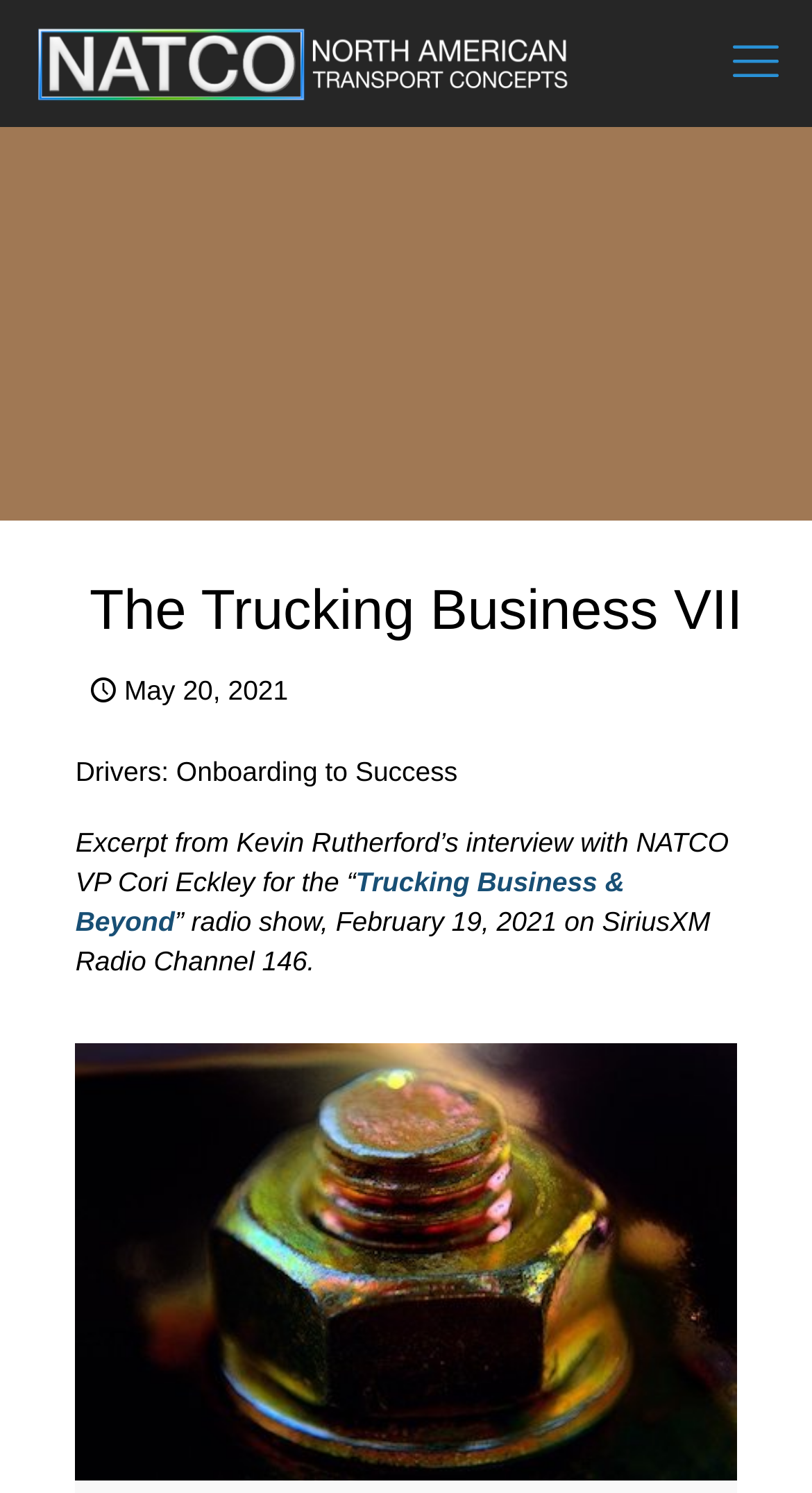Describe all the key features and sections of the webpage thoroughly.

The webpage appears to be a blog post titled "The Trucking Business VII" on the NATCO Blog. At the top left corner, there is a logo image with the text "Logo2020NATCO". On the top right corner, there is a mobile menu link. 

Below the logo, there is a header section that spans the entire width of the page. Within this section, the title "The Trucking Business VII" is prominently displayed, accompanied by a timestamp "May 20, 2021" on the right side. 

Further down, there is a subheading "Drivers: Onboarding to Success" followed by a brief excerpt from an interview with NATCO VP Cori Eckley. The excerpt is accompanied by a link to "Trucking Business & Beyond" and a description of the radio show. 

At the bottom of the page, there is an image related to the blog post, which is described by a caption.